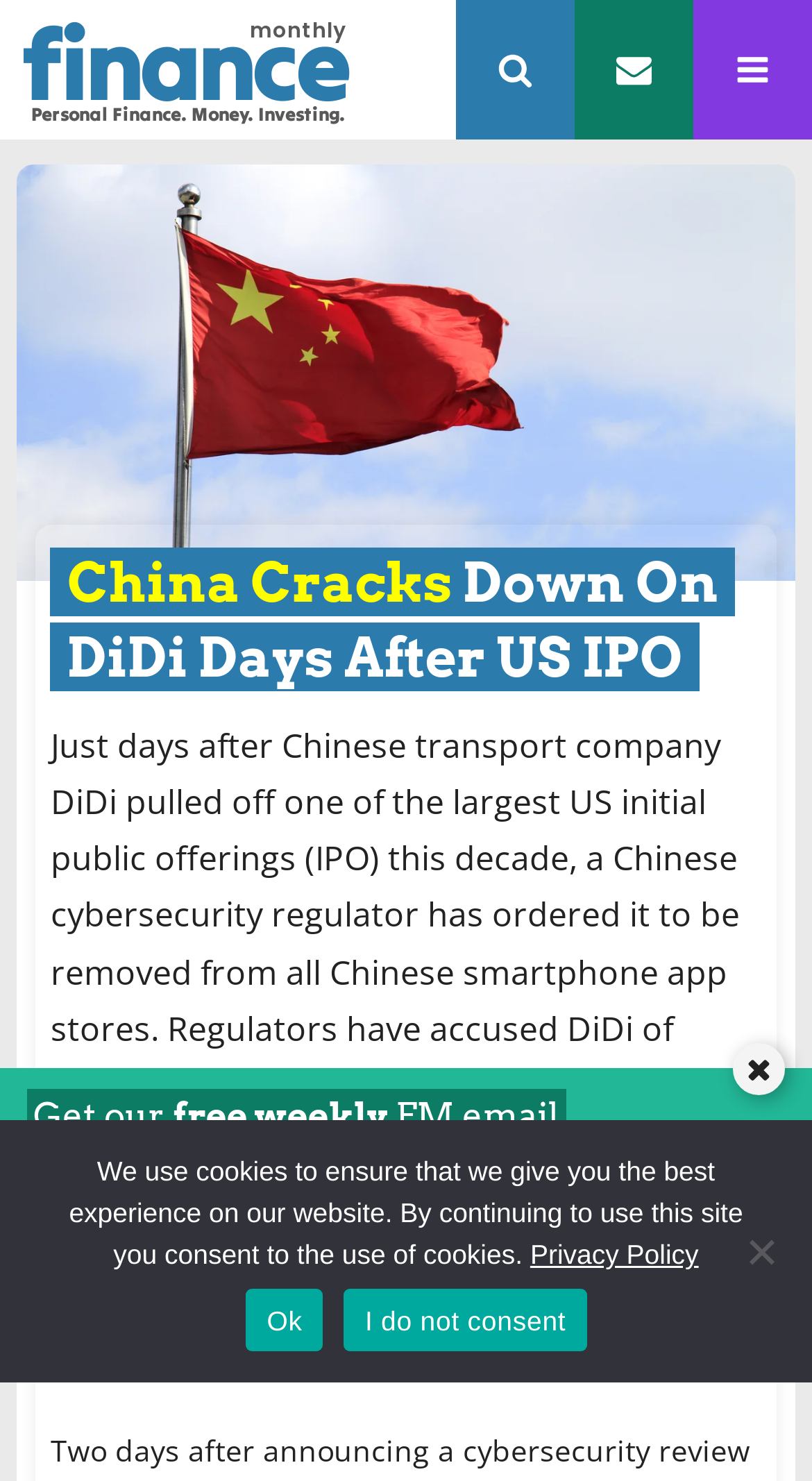What is the text of the webpage's headline?

China Cracks Down On DiDi Days After US IPO